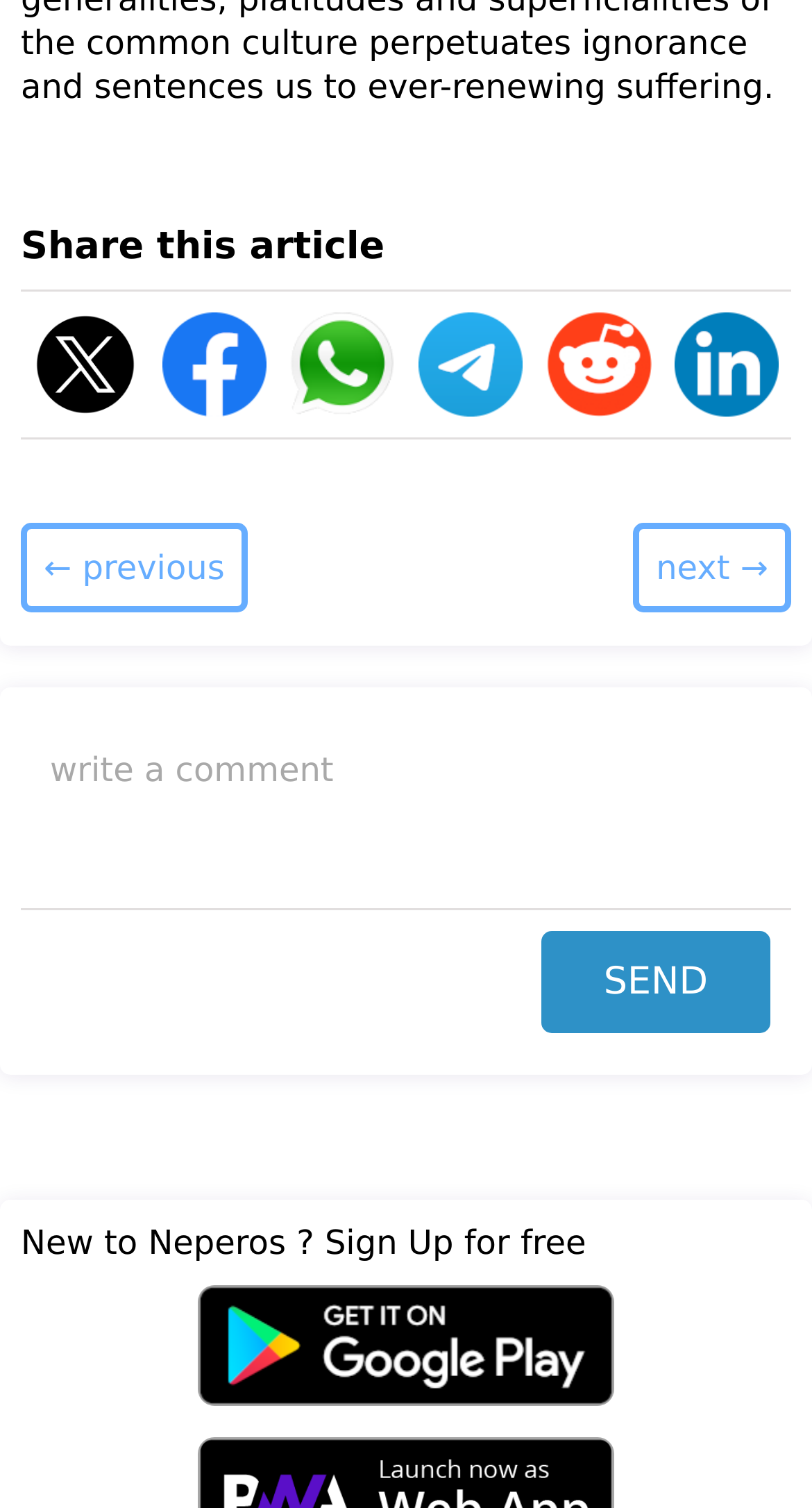Locate the bounding box coordinates of the element's region that should be clicked to carry out the following instruction: "contact us". The coordinates need to be four float numbers between 0 and 1, i.e., [left, top, right, bottom].

None